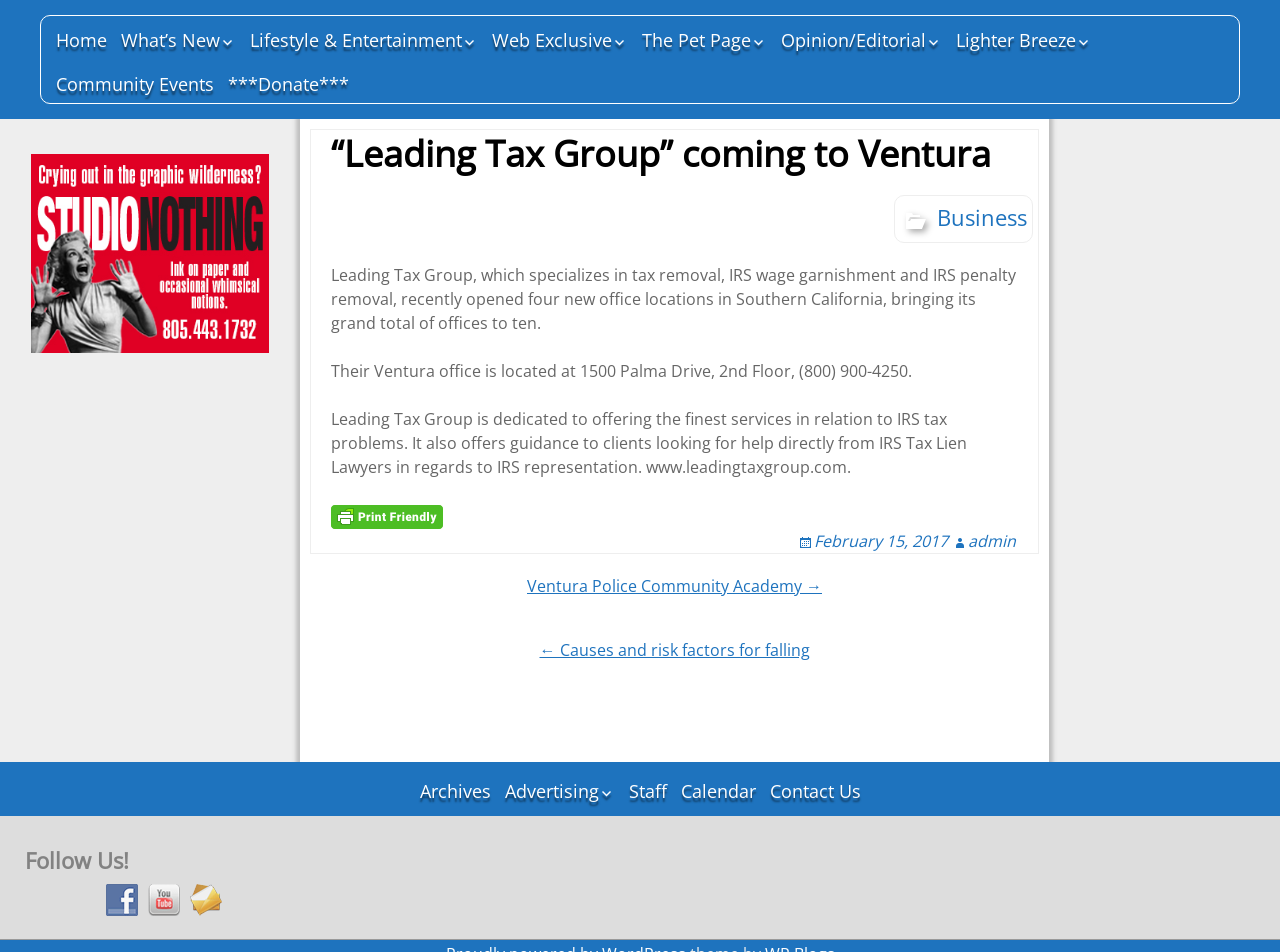For the element described, predict the bounding box coordinates as (top-left x, top-left y, bottom-right x, bottom-right y). All values should be between 0 and 1. Element description: Ventura Police Community Academy →

[0.242, 0.603, 0.812, 0.628]